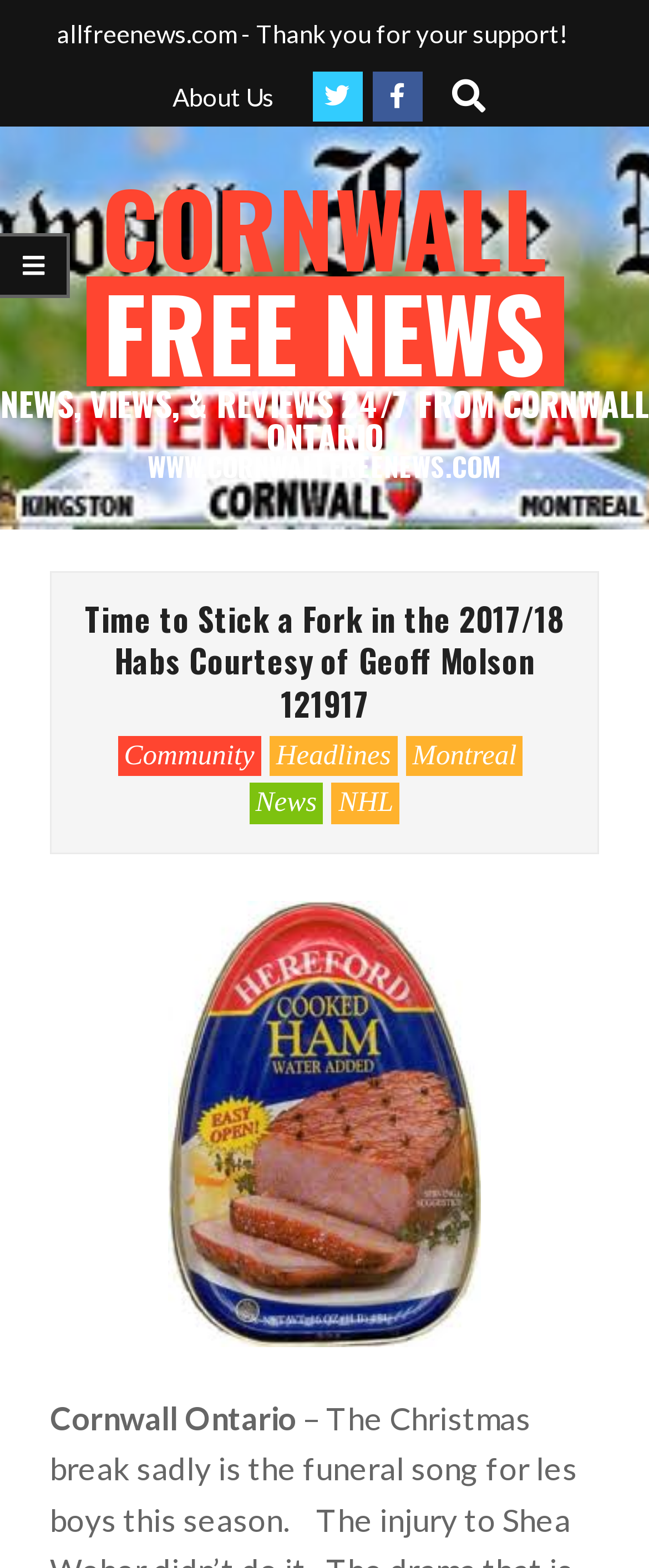What is the purpose of the textbox?
Analyze the image and deliver a detailed answer to the question.

I determined the answer by examining the textbox and the static text next to it, which reads 'Search'. This suggests that the textbox is used for searching the website.